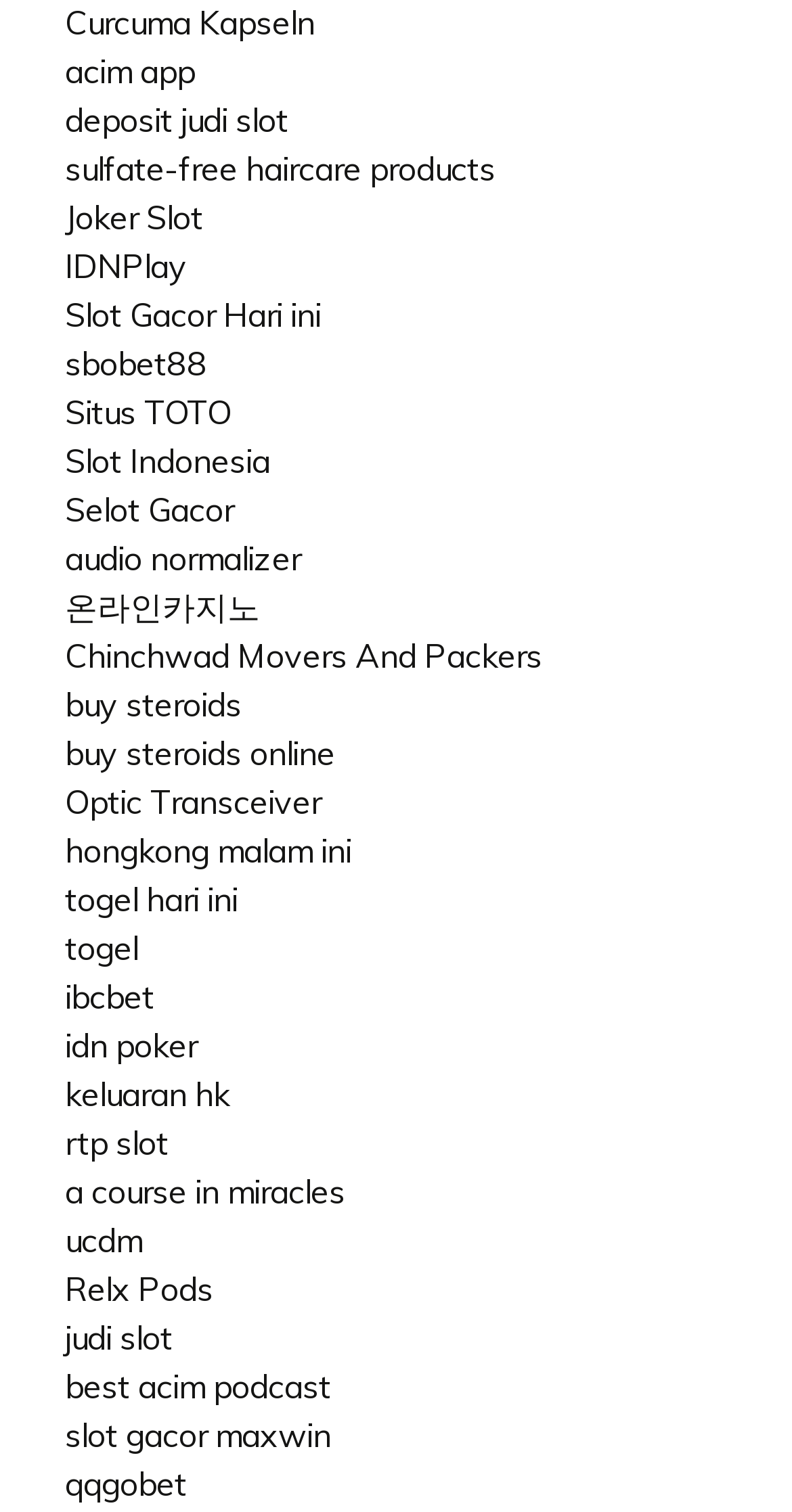Bounding box coordinates should be provided in the format (top-left x, top-left y, bottom-right x, bottom-right y) with all values between 0 and 1. Identify the bounding box for this UI element: GET IN TOUCH

None